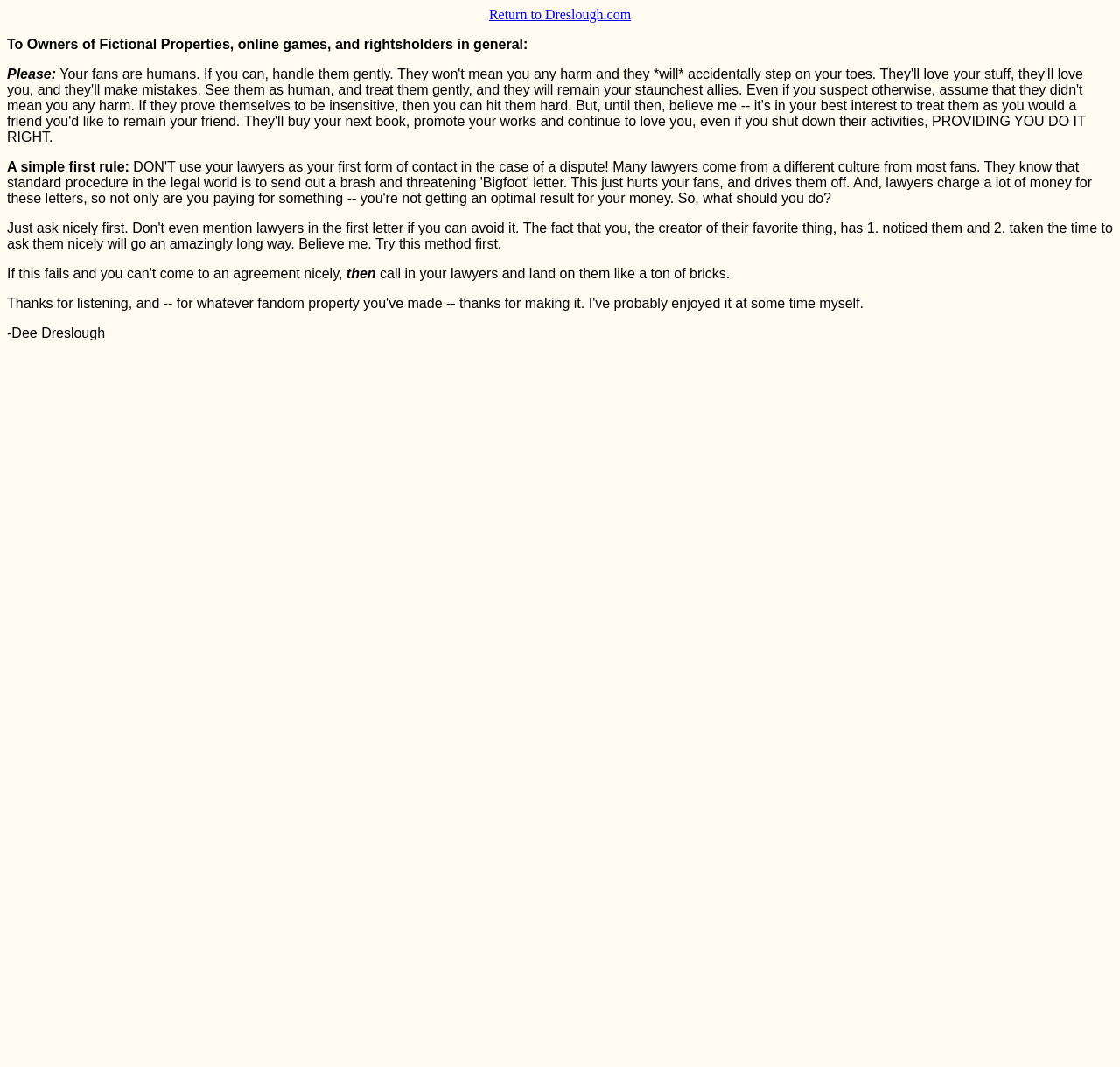Please predict the bounding box coordinates (top-left x, top-left y, bottom-right x, bottom-right y) for the UI element in the screenshot that fits the description: Return to Dreslough.com

[0.437, 0.007, 0.563, 0.021]